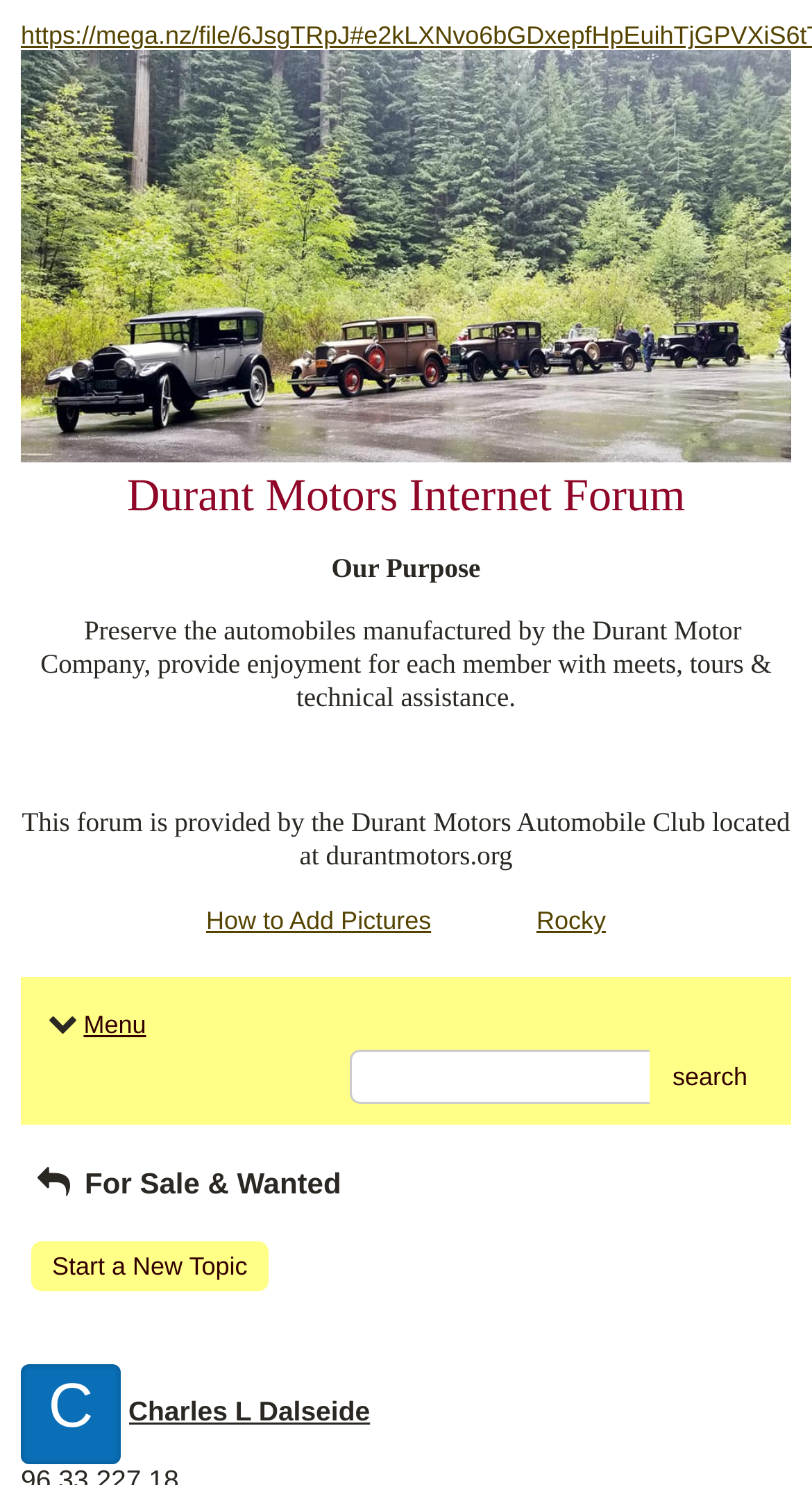Identify the bounding box for the described UI element. Provide the coordinates in (top-left x, top-left y, bottom-right x, bottom-right y) format with values ranging from 0 to 1: For Sale & Wanted

[0.038, 0.786, 0.42, 0.808]